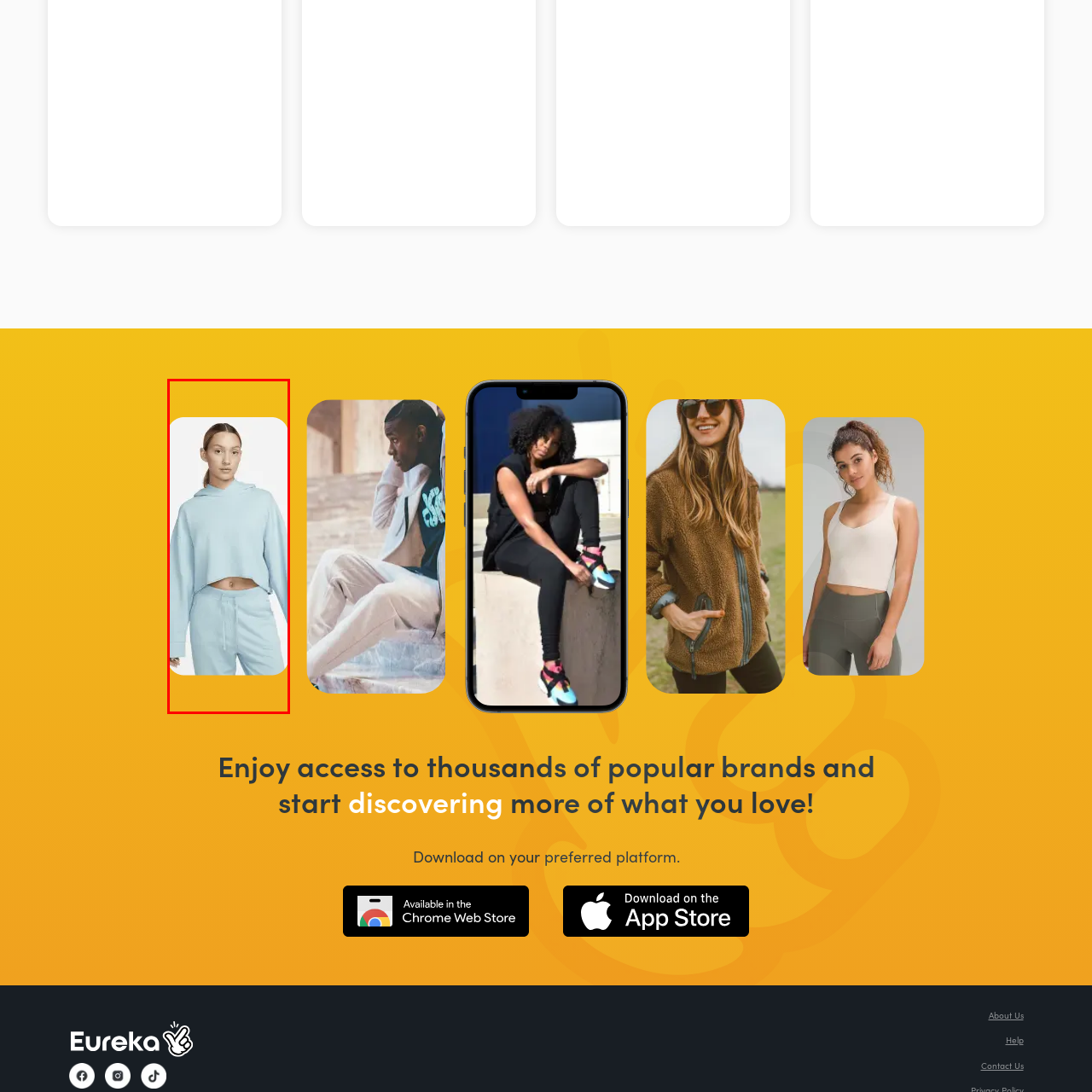Craft a detailed and vivid caption for the image that is highlighted by the red frame.

The image features a model wearing a stylish light blue cropped hoodie accompanied by matching sweatpants, exuding a casual yet fashionable vibe. The hoodie has a relaxed fit, with oversized sleeves contributing to a comfortable aesthetic. The model stands confidently, showcasing the outfit's versatility, perfect for both lounging and casual outings. The backdrop is minimalistic, allowing the clothing's color and design to stand out, emphasizing a modern and trendy look ideal for streetwear enthusiasts.